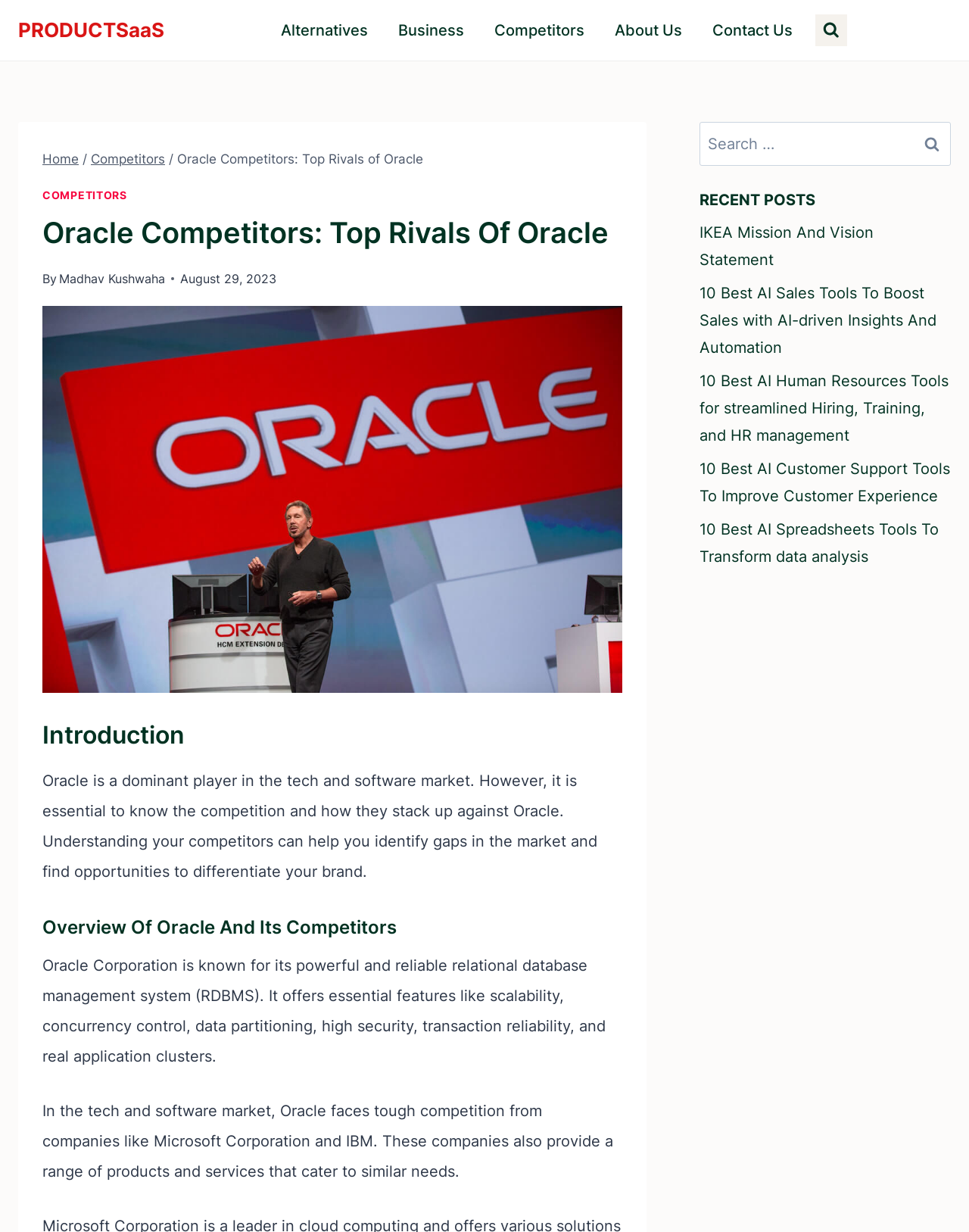Offer a comprehensive description of the webpage’s content and structure.

The webpage is about Oracle competitors, with the title "Oracle Competitors: Top Rivals of Oracle 2024" at the top. There is a primary navigation menu at the top with links to "Alternatives", "Business", "Competitors", "About Us", and "Contact Us". 

On the top right, there is a "PRODUCTSaaS" link and a "View Search Form" button. Below the navigation menu, there is a header section with breadcrumbs showing the path "Home > Competitors > Oracle Competitors: Top Rivals of Oracle". 

The main content area has a heading "Oracle Competitors: Top Rivals Of Oracle" followed by an introduction that describes Oracle as a dominant player in the tech and software market and the importance of understanding its competitors. 

Below the introduction, there is an image related to Oracle competitors. The content then discusses Oracle's features and its competitors in the tech and software market, including Microsoft Corporation and IBM.

On the right side of the page, there is a search box with a "Search" button and a "RECENT POSTS" section that lists several links to other articles, including "IKEA Mission And Vision Statement", "10 Best AI Sales Tools To Boost Sales with AI-driven Insights And Automation", and others.